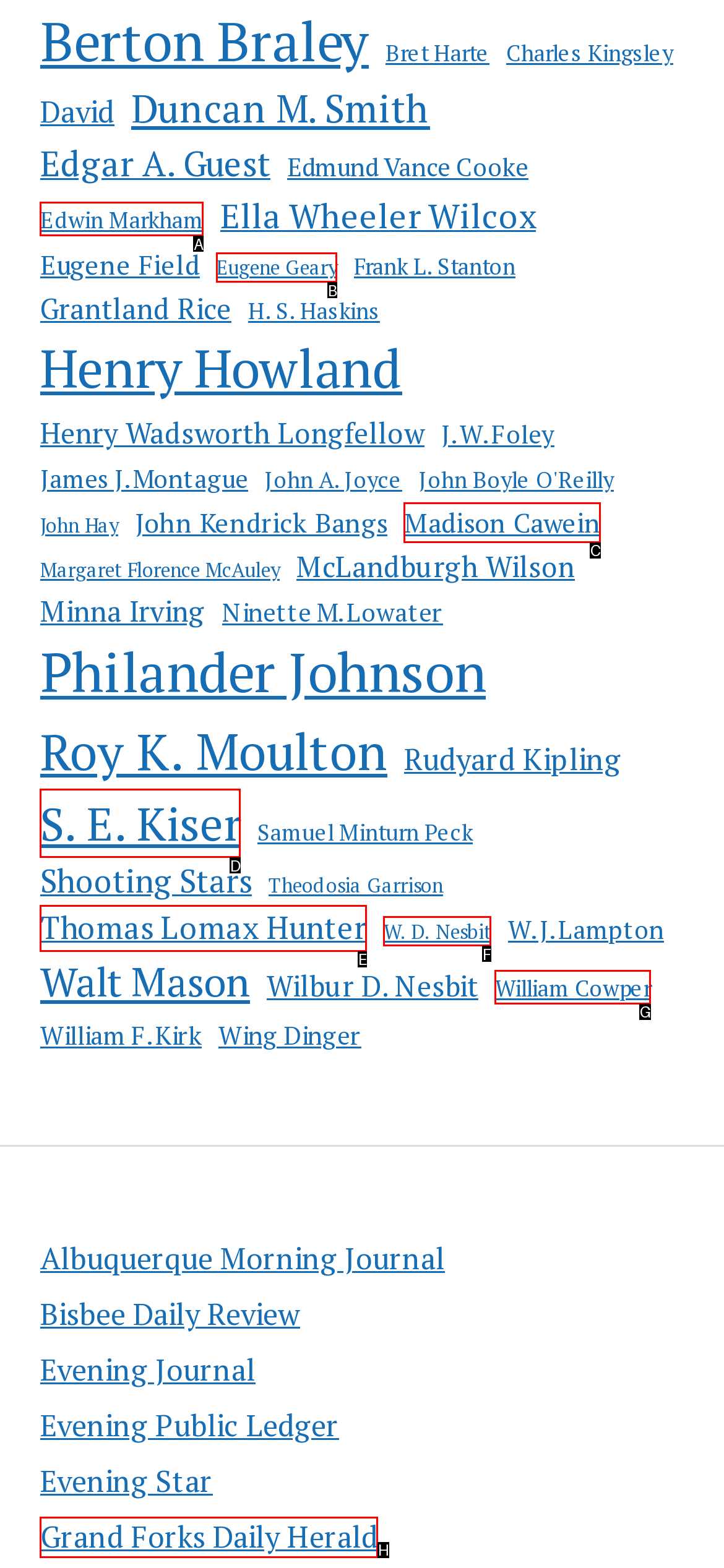Choose the HTML element that aligns with the description: Grand Forks Daily Herald. Indicate your choice by stating the letter.

H